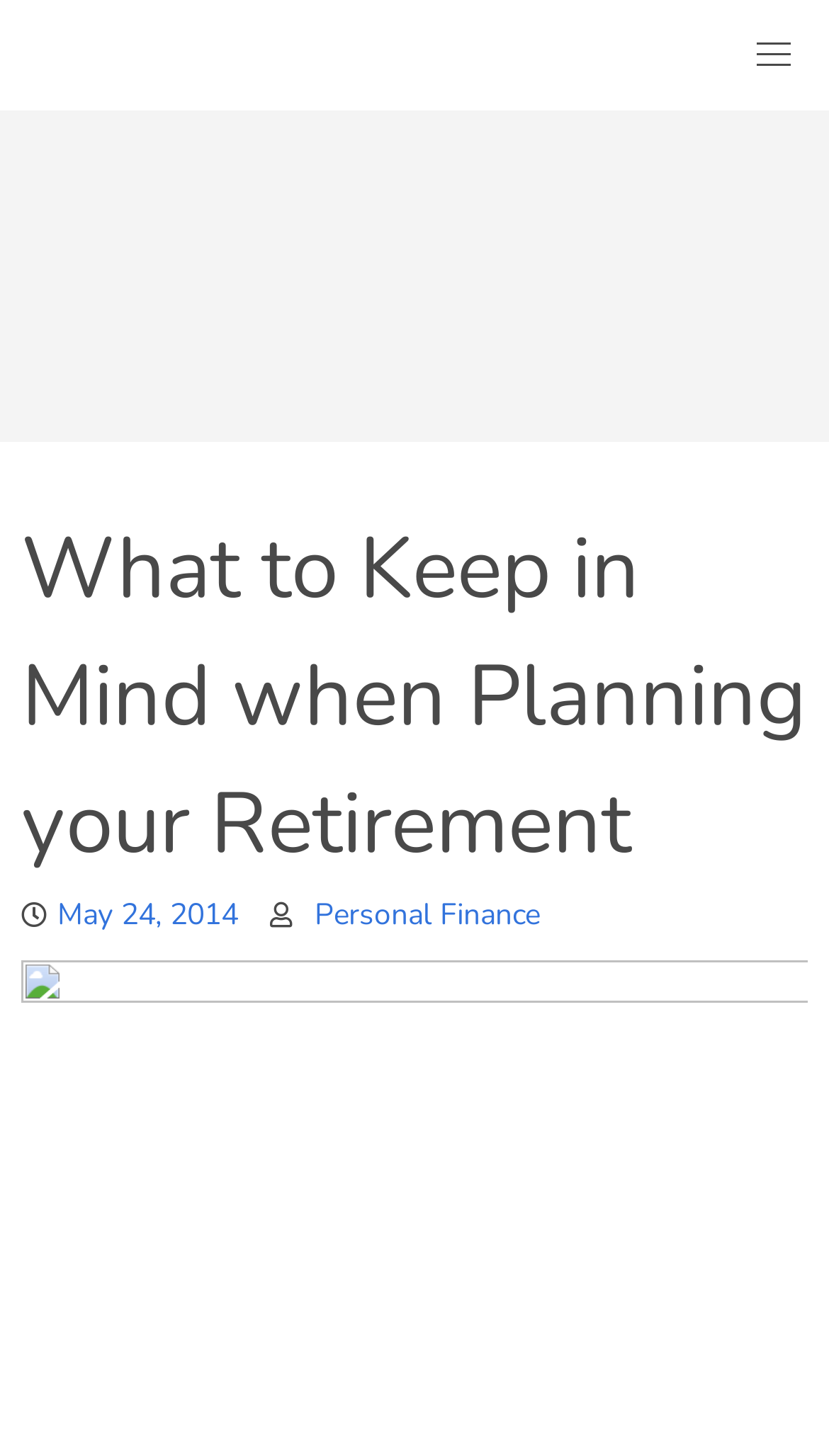Respond to the question below with a single word or phrase: What is the main topic of the webpage?

Retirement planning